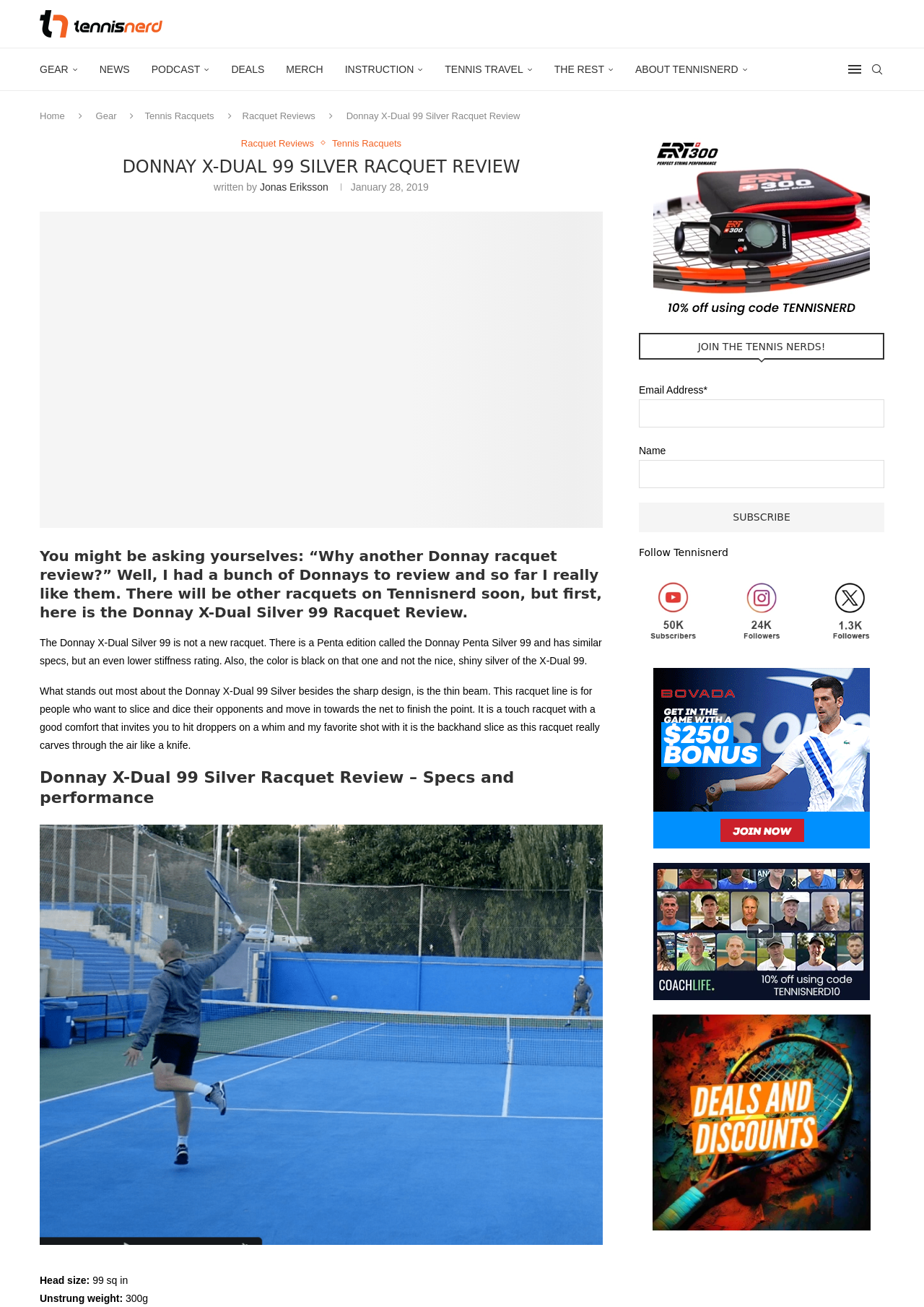Please identify the bounding box coordinates of the region to click in order to complete the task: "Search for something". The coordinates must be four float numbers between 0 and 1, specified as [left, top, right, bottom].

[0.941, 0.037, 0.957, 0.069]